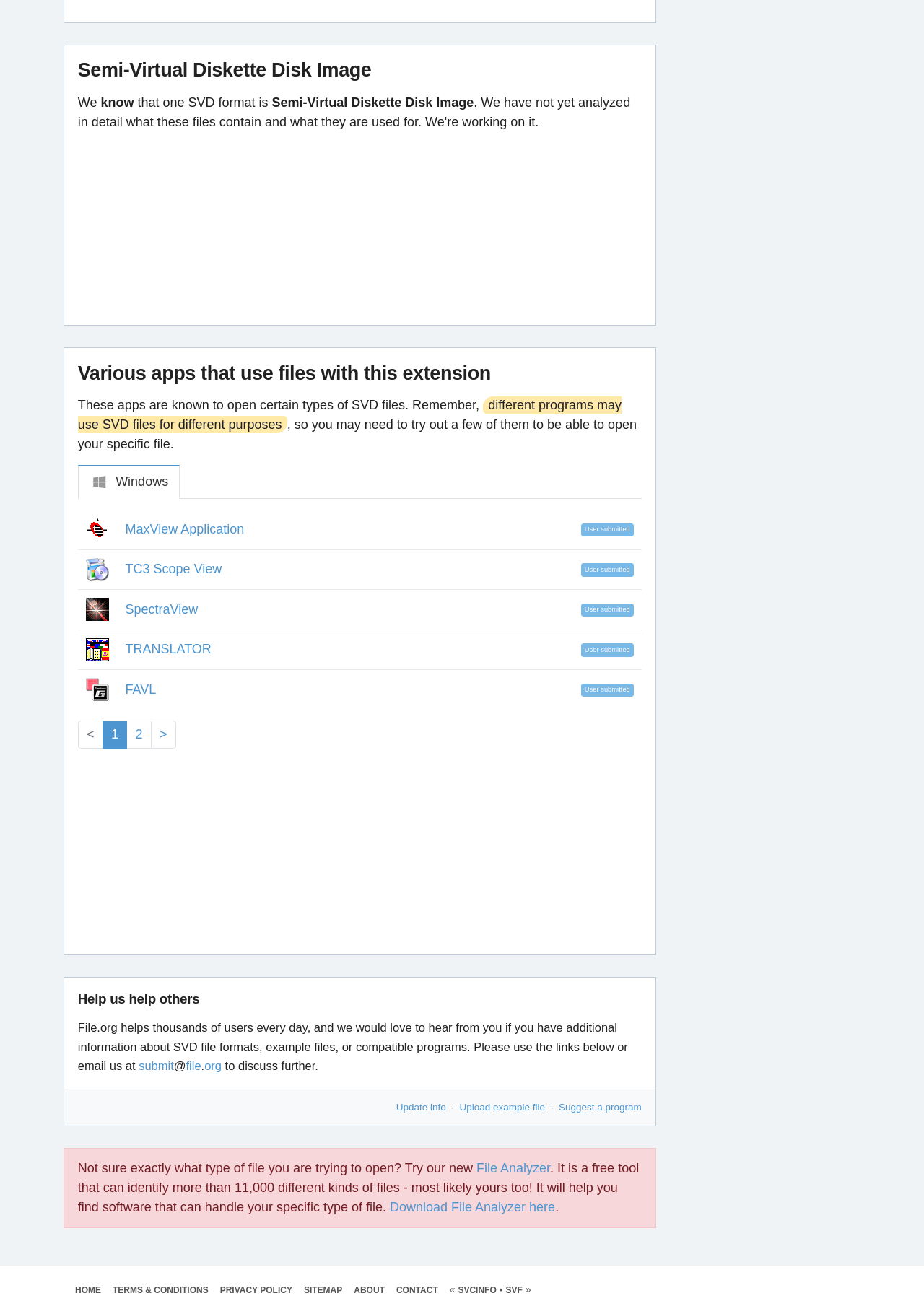Using the provided element description, identify the bounding box coordinates as (top-left x, top-left y, bottom-right x, bottom-right y). Ensure all values are between 0 and 1. Description: Suggest a program

[0.605, 0.847, 0.694, 0.855]